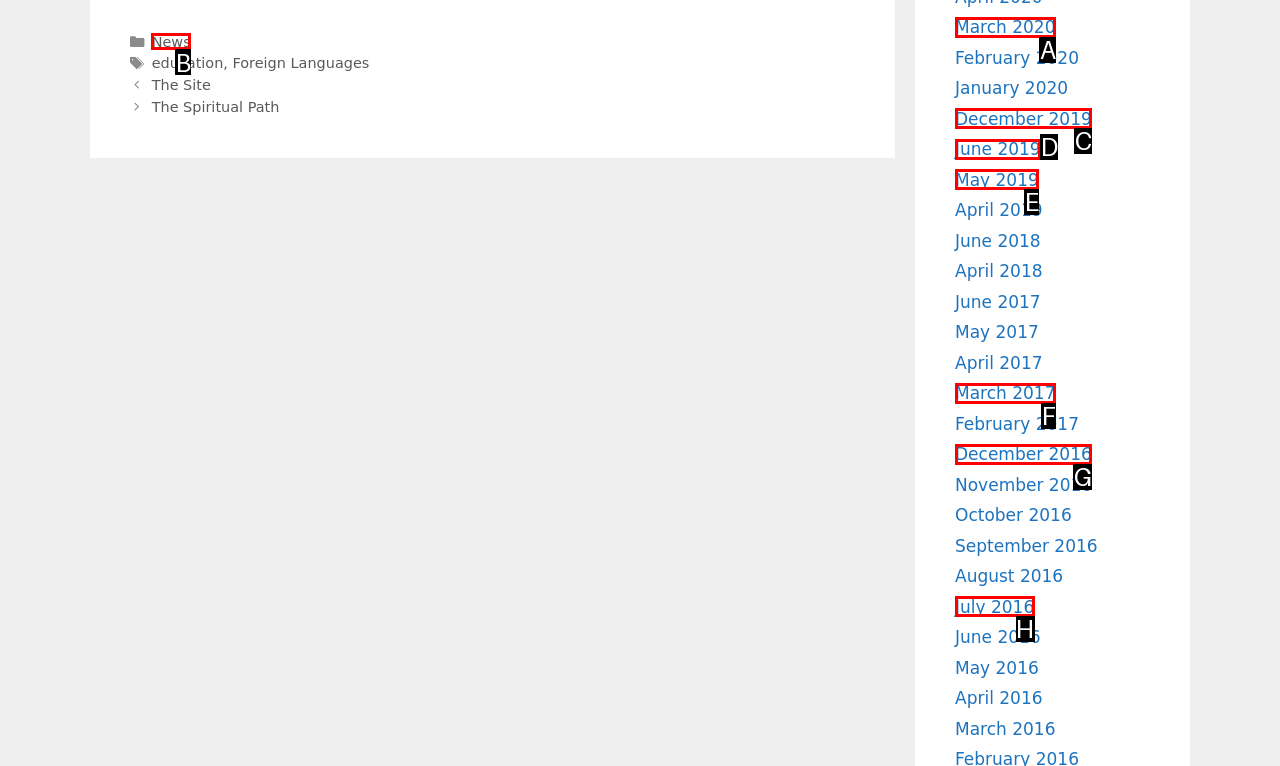Identify the correct option to click in order to complete this task: Browse news
Answer with the letter of the chosen option directly.

B